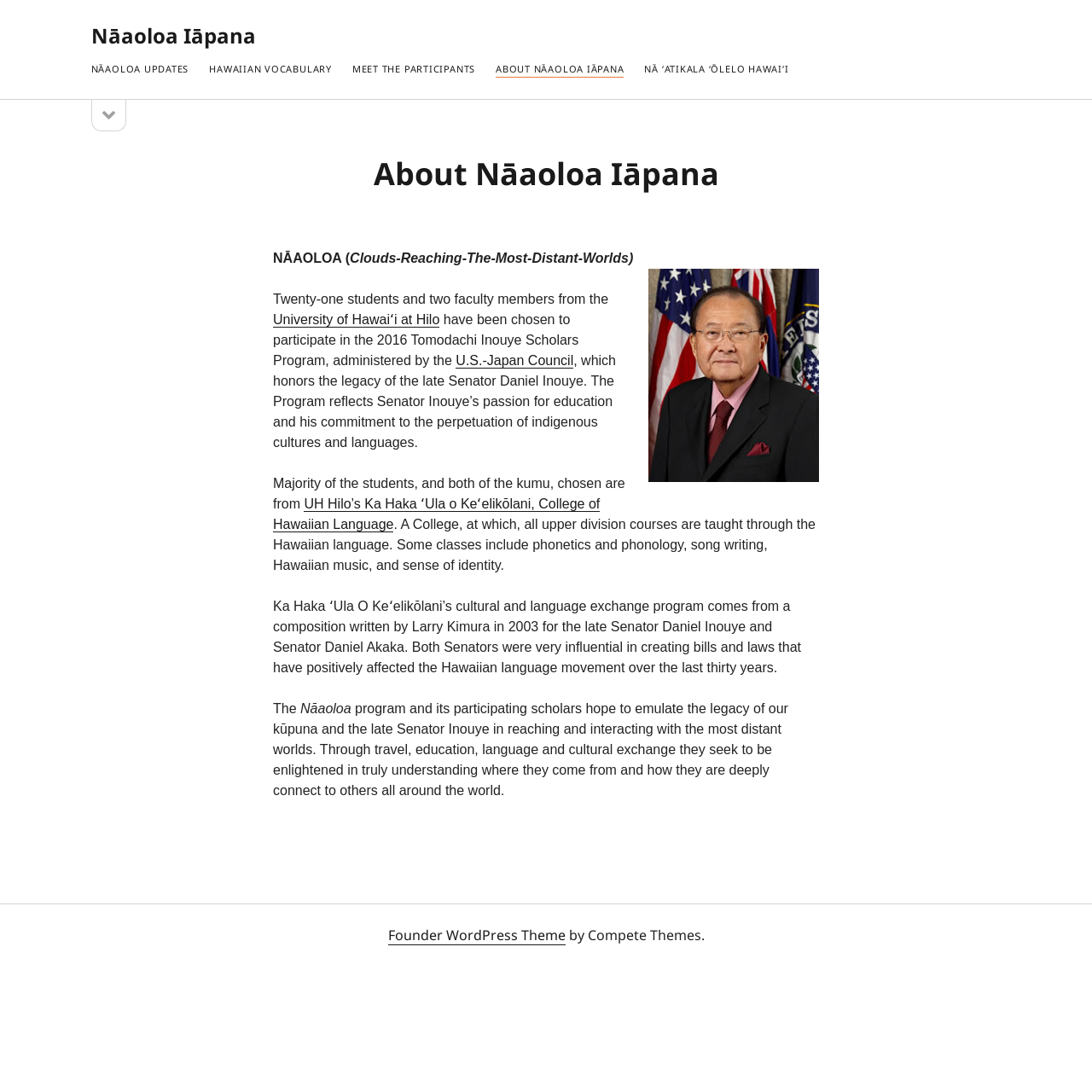Convey a detailed summary of the webpage, mentioning all key elements.

The webpage is about Nāaoloa Iāpana, a program related to the University of Hawaii at Hilo. At the top, there are six links: Nāaoloa Iāpana, NĀAOLOA UPDATES, HAWAIIAN VOCABULARY, MEET THE PARTICIPANTS, ABOUT NĀAOLOA IĀPANA, and NĀ ʻATIKALA ʻŌLELO HAWAIʻI. Below these links, there is a button to open a sidebar and an image of nāaoloa.

The main content of the webpage is divided into three sections. The first section, titled "RECENT POSTS", lists five links to recent posts, including "Photos from Friday, April 29th Presentation", "Question Session with Tomodachi Scholars", "Video Presentation", "Live Presentation", and "Ainu Museum in Shiraoi and JICA Hokkaido Workshop".

The second section, titled "CATEGORIES", lists six categories: Hokkaido, Hula, Japan, Predeparture, Travel, each with a corresponding number of posts. 

The third section, titled "CONTACT TEAM NĀAOLOA", provides contact information, including the University of Hawaii at Hilo, Center for Global Education and Exchange, phone number, and email address.

Below these sections, there is a main article about Nāaoloa Iāpana, which includes a heading, several paragraphs of text, and an image of Inouye. The article describes the program, its participants, and its goals, including the perpetuation of indigenous cultures and languages.